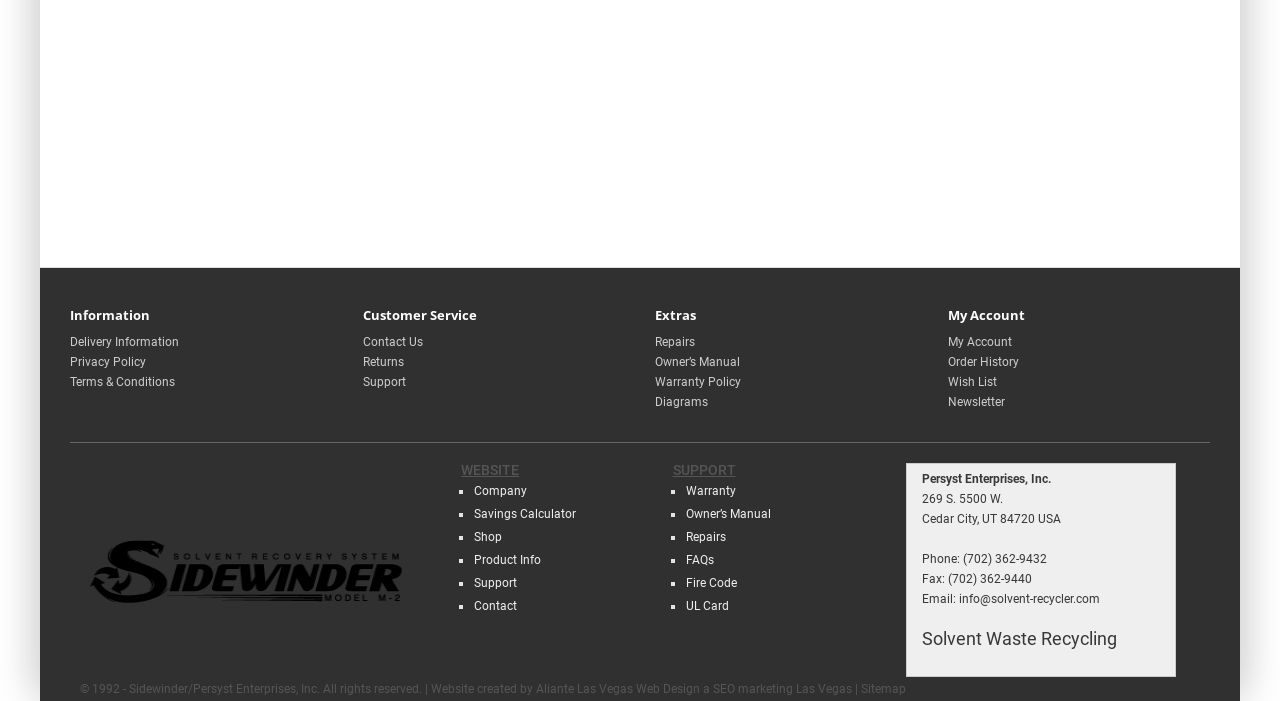Ascertain the bounding box coordinates for the UI element detailed here: "Contact Us". The coordinates should be provided as [left, top, right, bottom] with each value being a float between 0 and 1.

[0.283, 0.478, 0.33, 0.498]